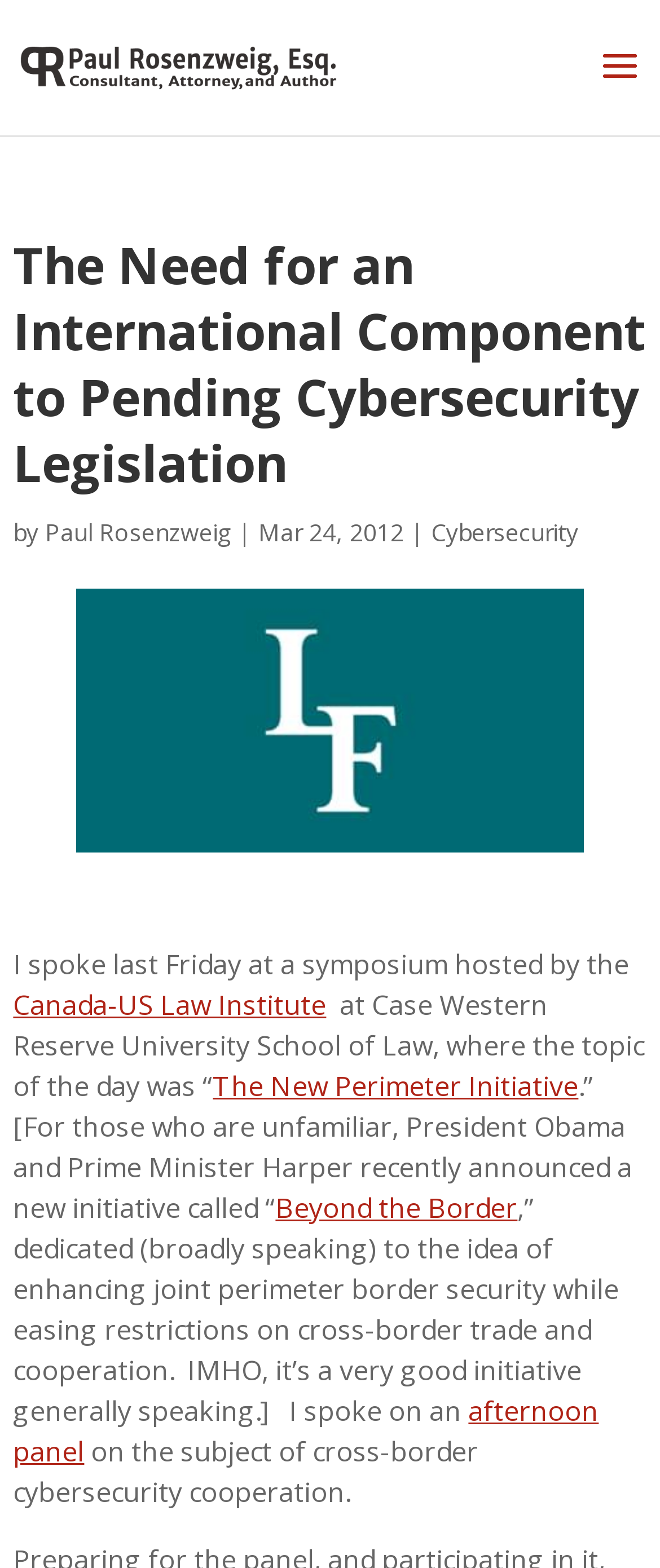Please identify the bounding box coordinates of the element that needs to be clicked to execute the following command: "View the post about The New Perimeter Initiative". Provide the bounding box using four float numbers between 0 and 1, formatted as [left, top, right, bottom].

[0.323, 0.68, 0.876, 0.704]